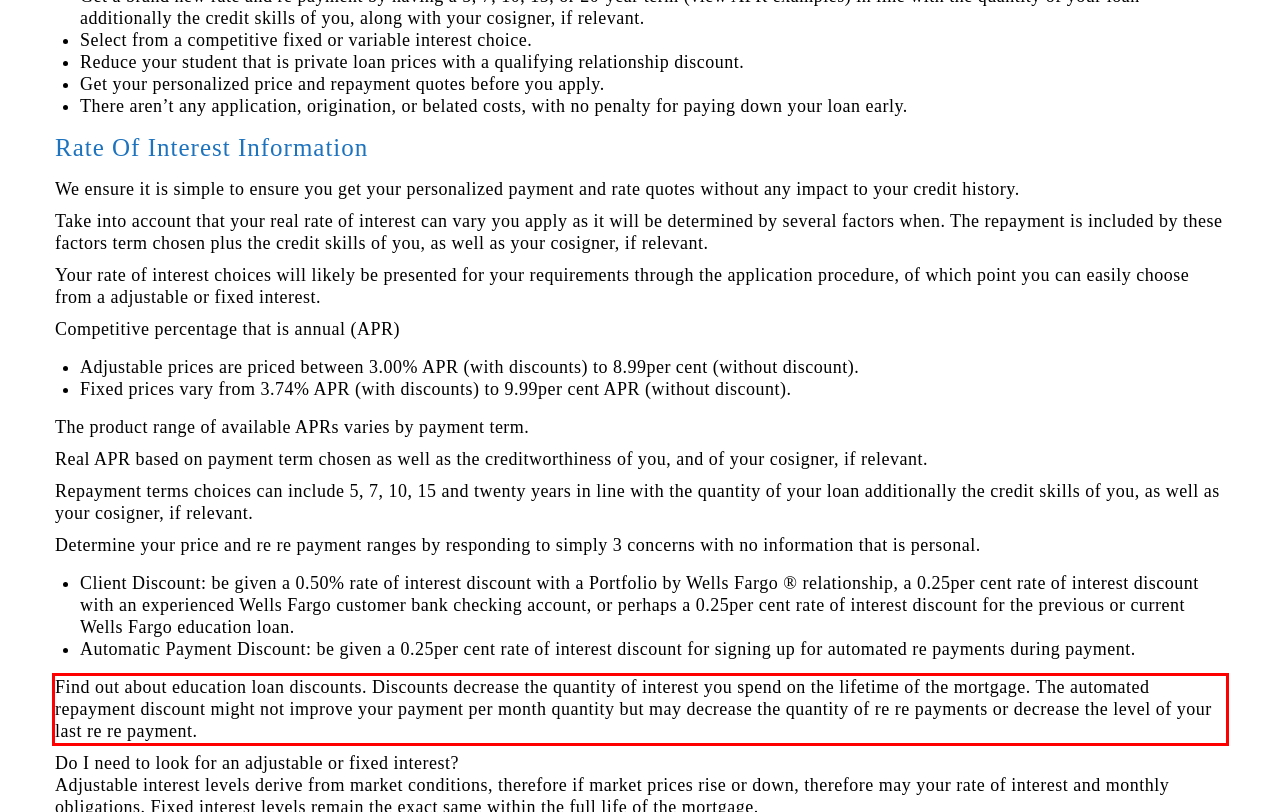Please look at the webpage screenshot and extract the text enclosed by the red bounding box.

Find out about education loan discounts. Discounts decrease the quantity of interest you spend on the lifetime of the mortgage. The automated repayment discount might not improve your payment per month quantity but may decrease the quantity of re re payments or decrease the level of your last re re payment.